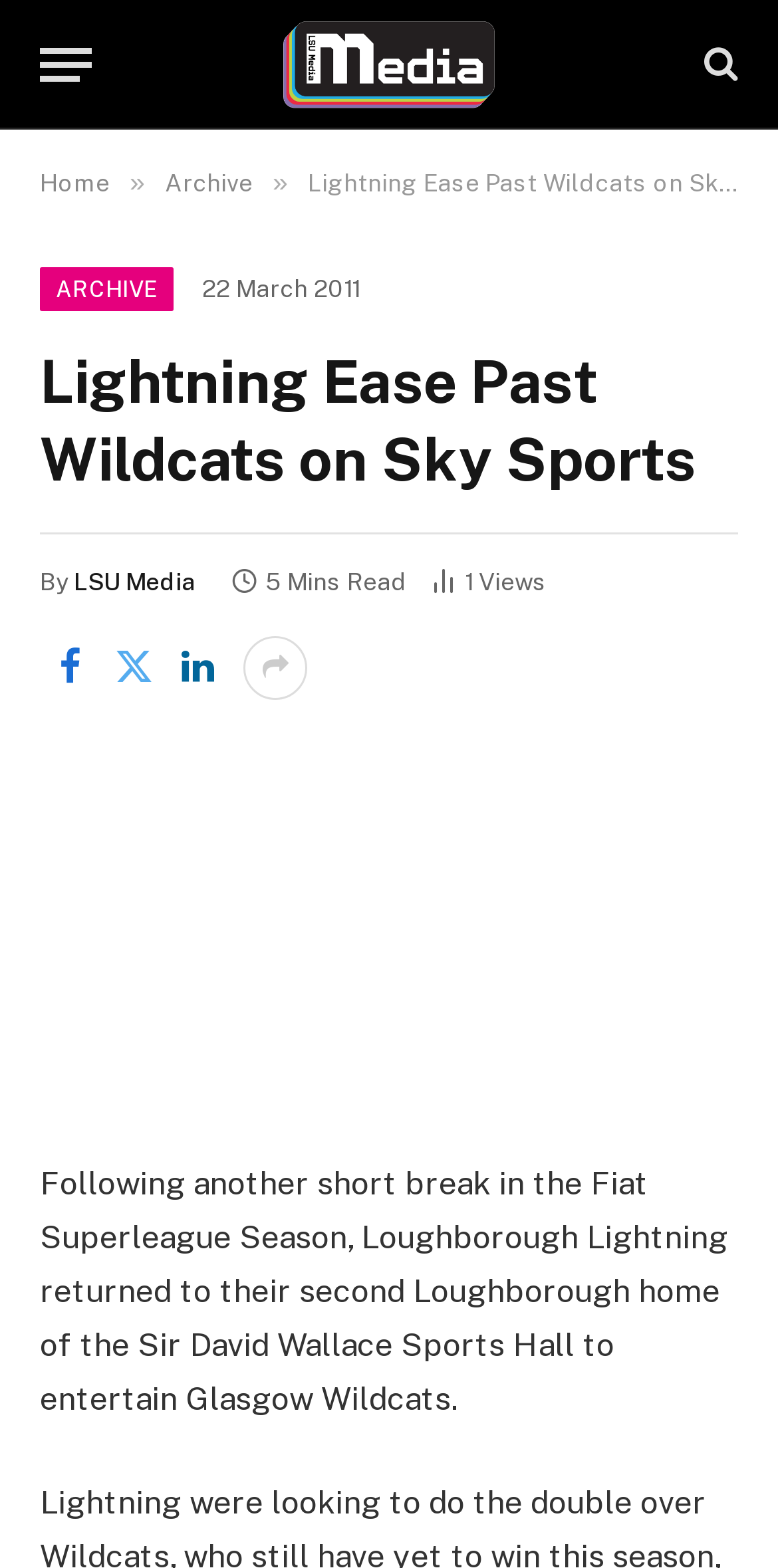Specify the bounding box coordinates of the region I need to click to perform the following instruction: "Click the menu button". The coordinates must be four float numbers in the range of 0 to 1, i.e., [left, top, right, bottom].

[0.051, 0.013, 0.118, 0.07]